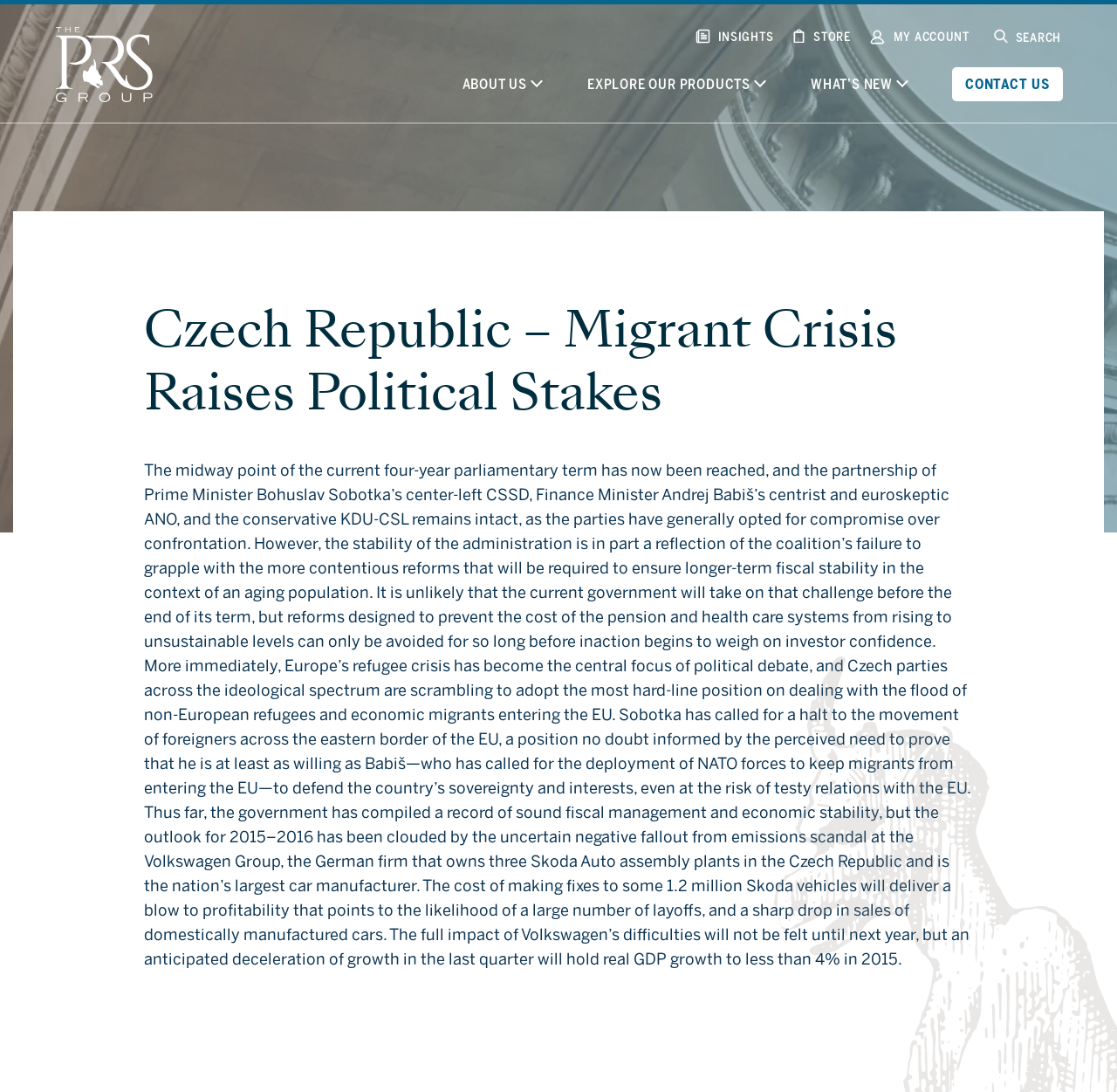What is the name of the Prime Minister mentioned in the article?
Give a detailed response to the question by analyzing the screenshot.

The article mentions Prime Minister Bohuslav Sobotka, who is the leader of the center-left CSSD party, and his stance on the migrant crisis and other political issues.